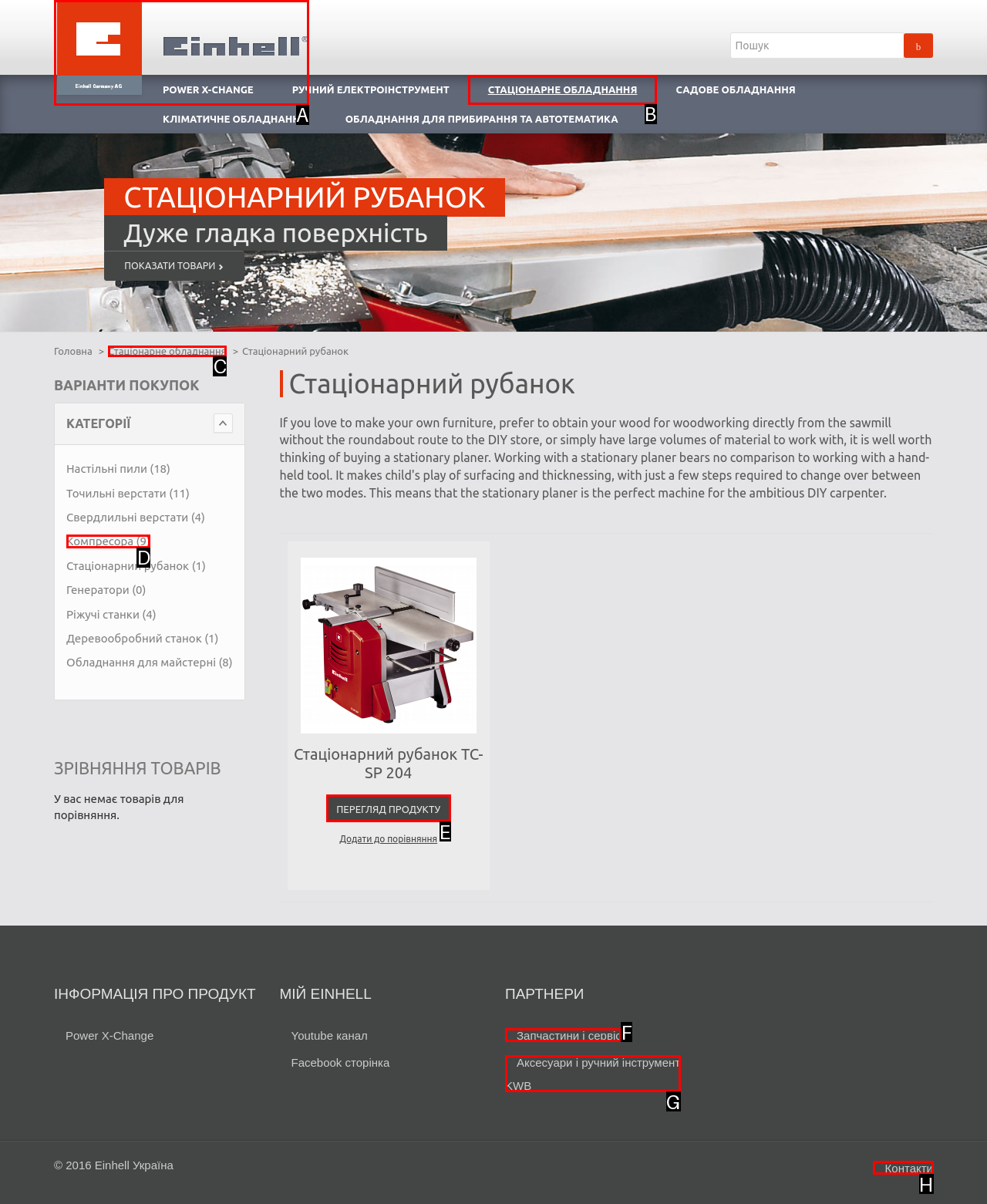Match the element description to one of the options: Аксесуари і ручний інструмент KWB
Respond with the corresponding option's letter.

G